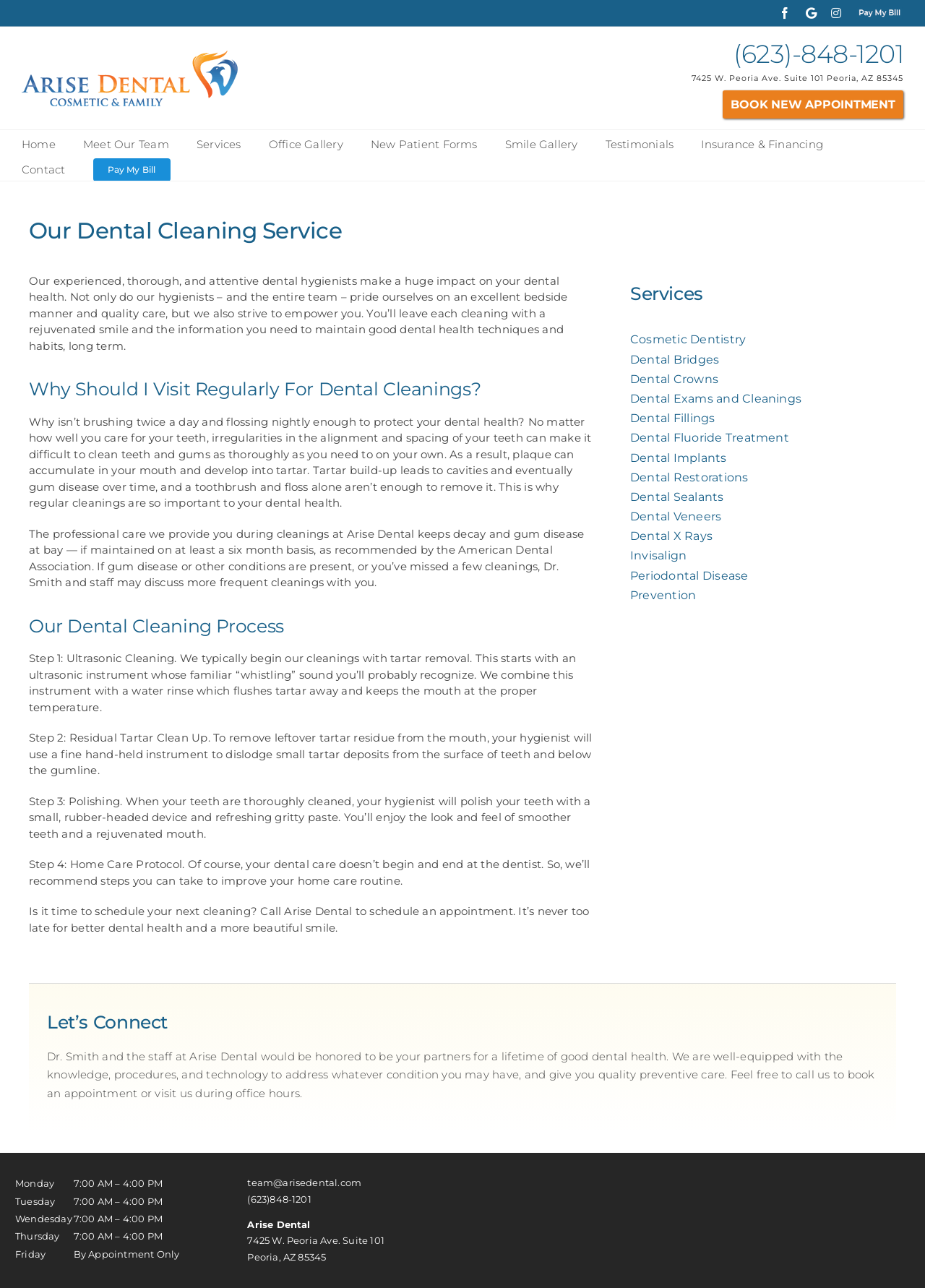Identify the bounding box coordinates of the section that should be clicked to achieve the task described: "Click on the 'Equipment' link".

None